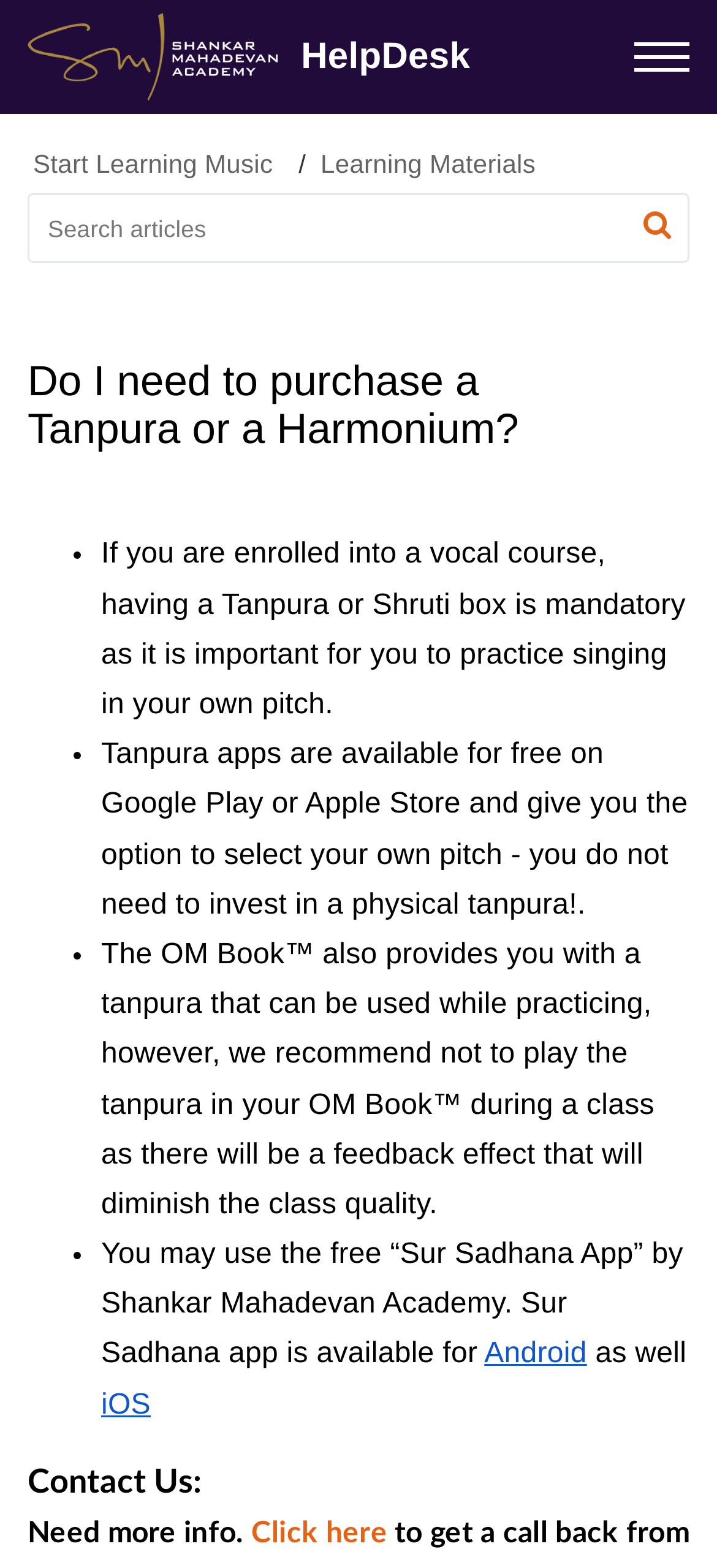Can I use a Tanpura app instead of a physical one?
From the details in the image, answer the question comprehensively.

The webpage mentions that Tanpura apps are available for free on Google Play or Apple Store, and they give you the option to select your own pitch, making it an alternative to a physical Tanpura.